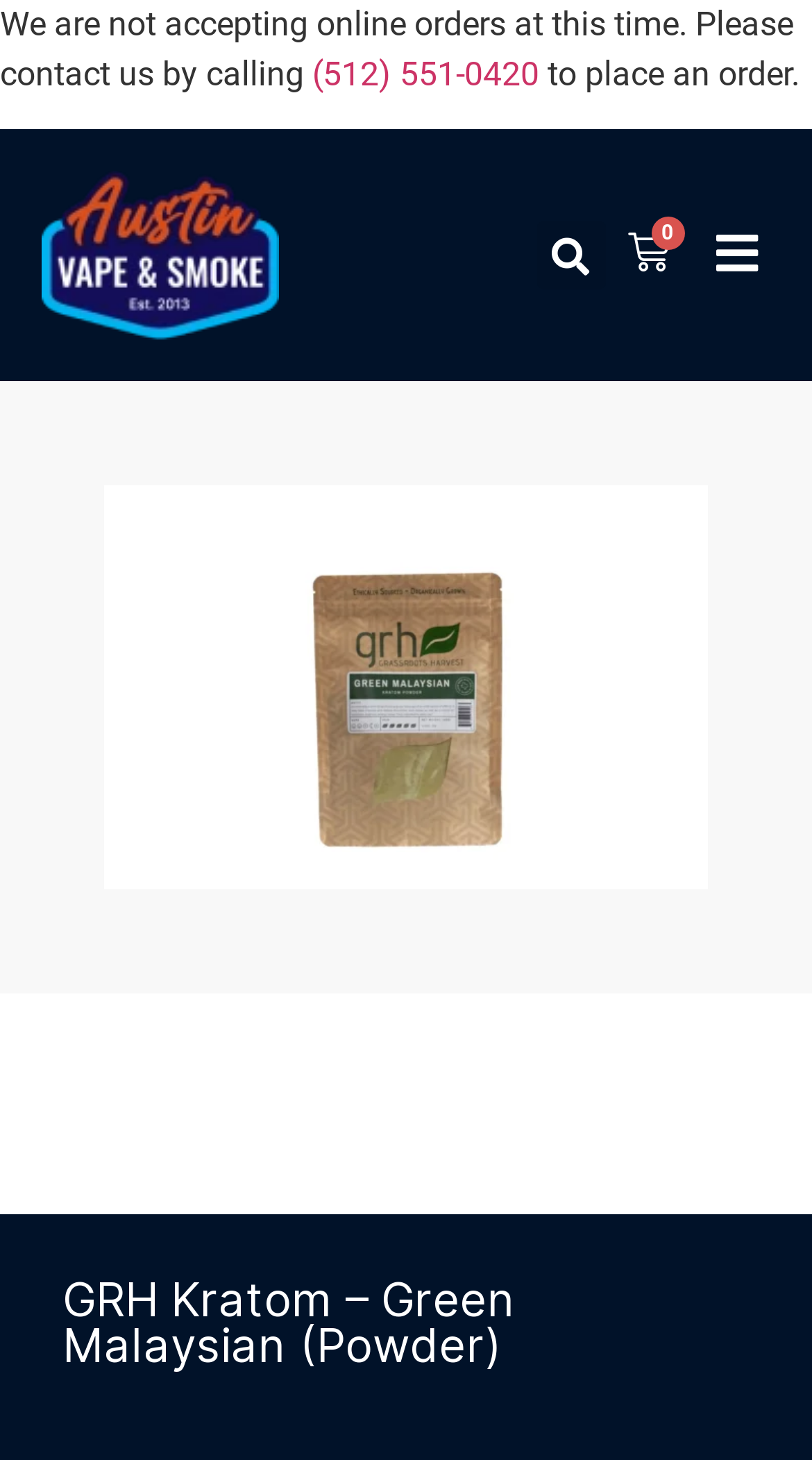Given the element description, predict the bounding box coordinates in the format (top-left x, top-left y, bottom-right x, bottom-right y), using floating point numbers between 0 and 1: $0.00 0 Cart

[0.771, 0.157, 0.827, 0.189]